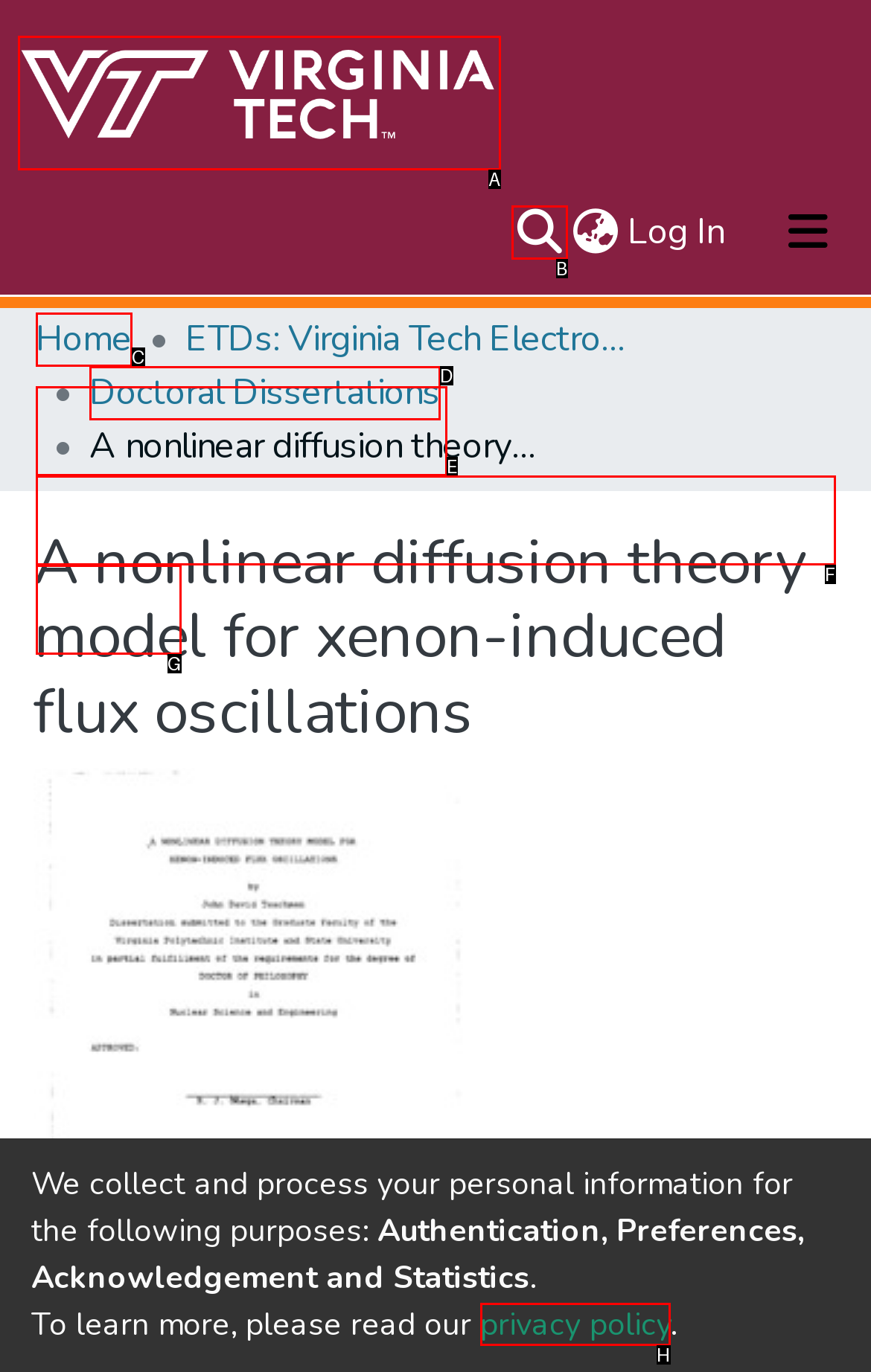Choose the UI element that best aligns with the description: Home
Respond with the letter of the chosen option directly.

C